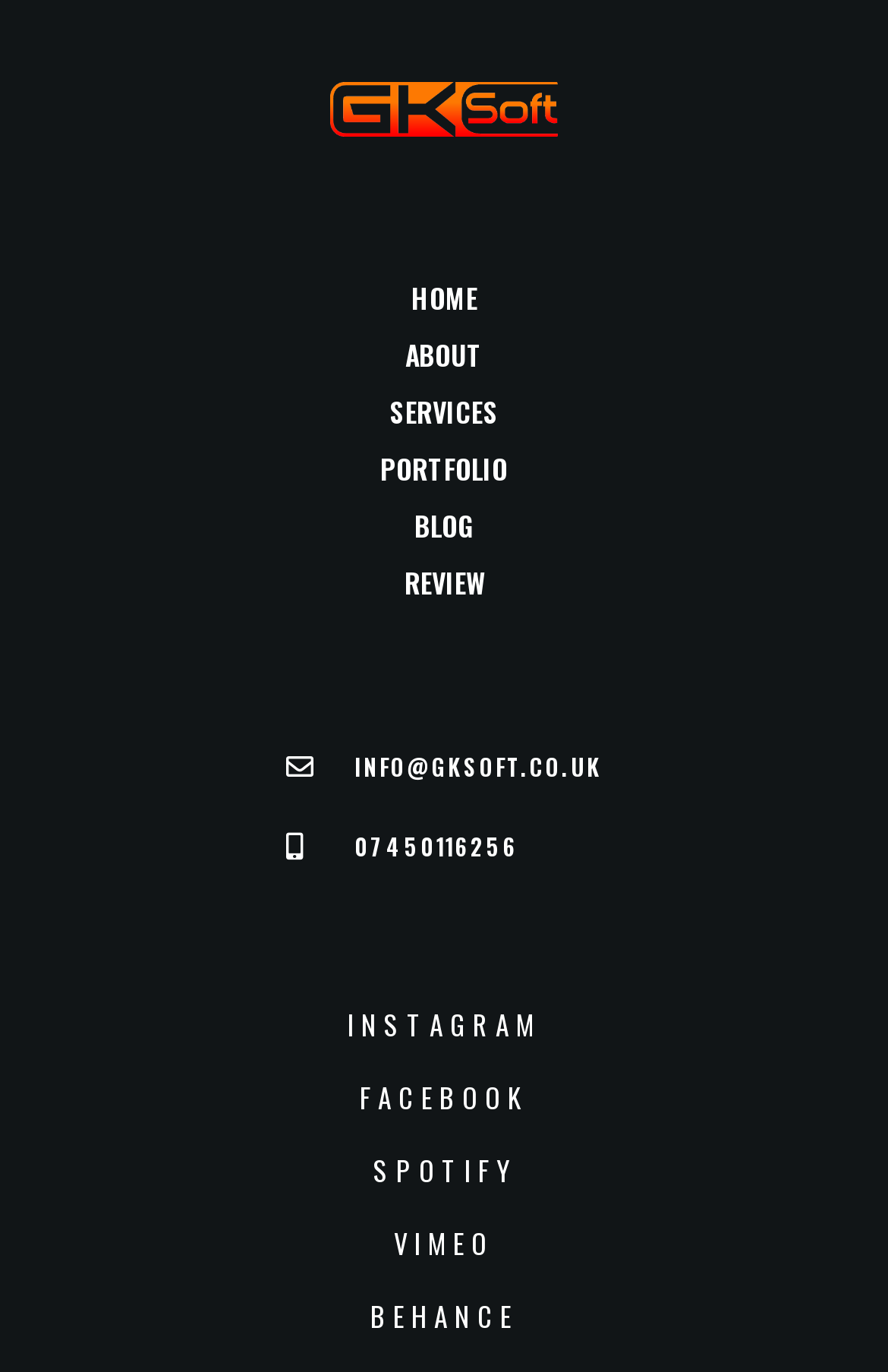Predict the bounding box of the UI element based on this description: "Portfolio".

[0.428, 0.326, 0.572, 0.354]